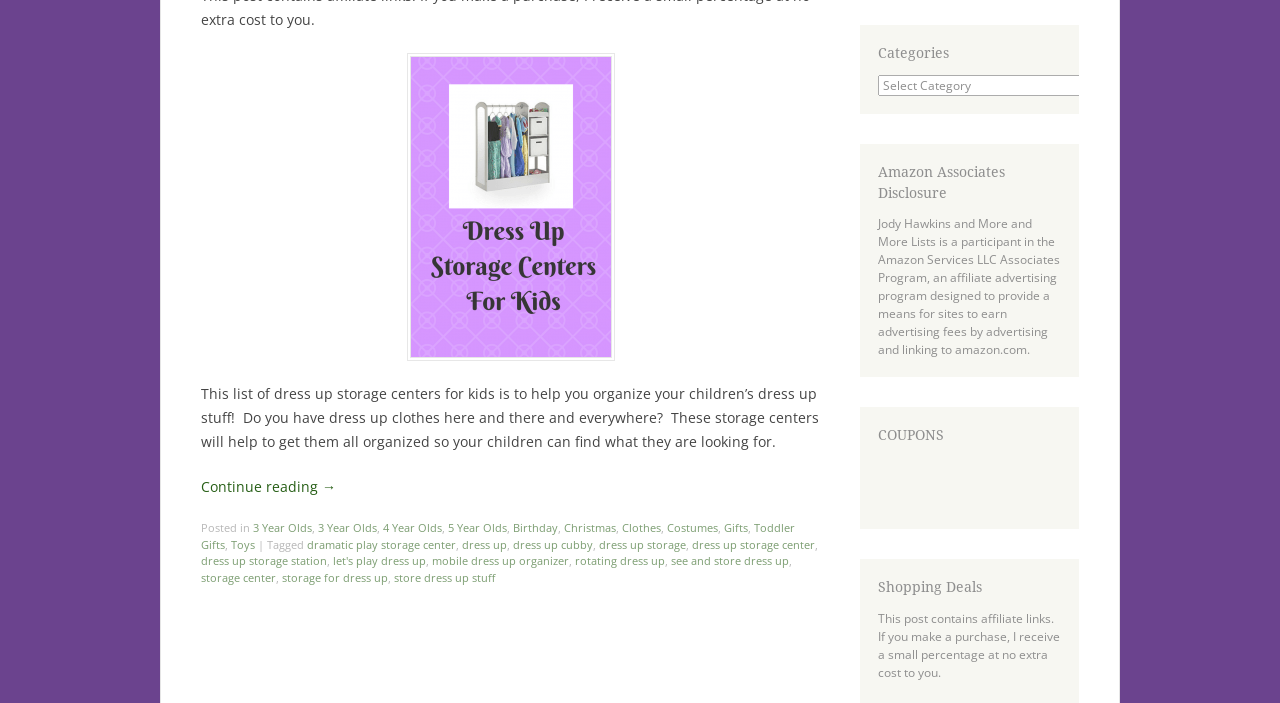Locate the bounding box of the UI element described by: "What is my elevation" in the given webpage screenshot.

None